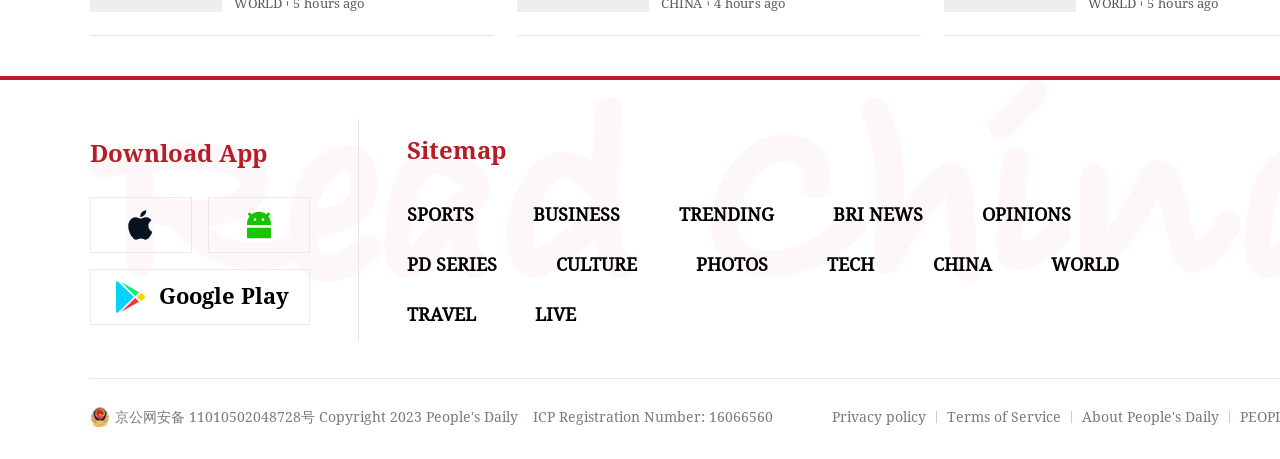Locate the bounding box coordinates of the area where you should click to accomplish the instruction: "Click the 'appeal' link".

None